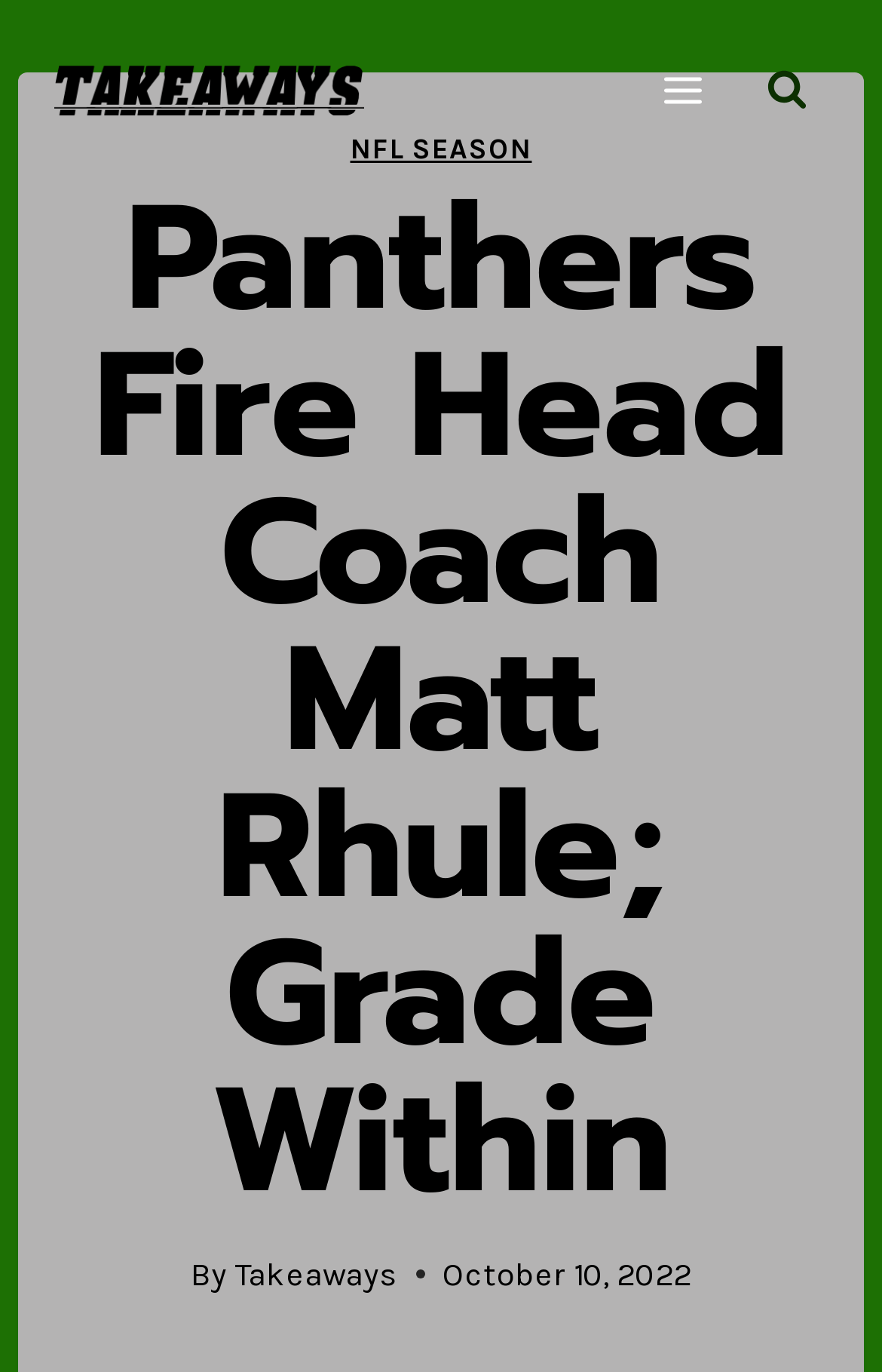What is the category of the article?
Identify the answer in the screenshot and reply with a single word or phrase.

NFL